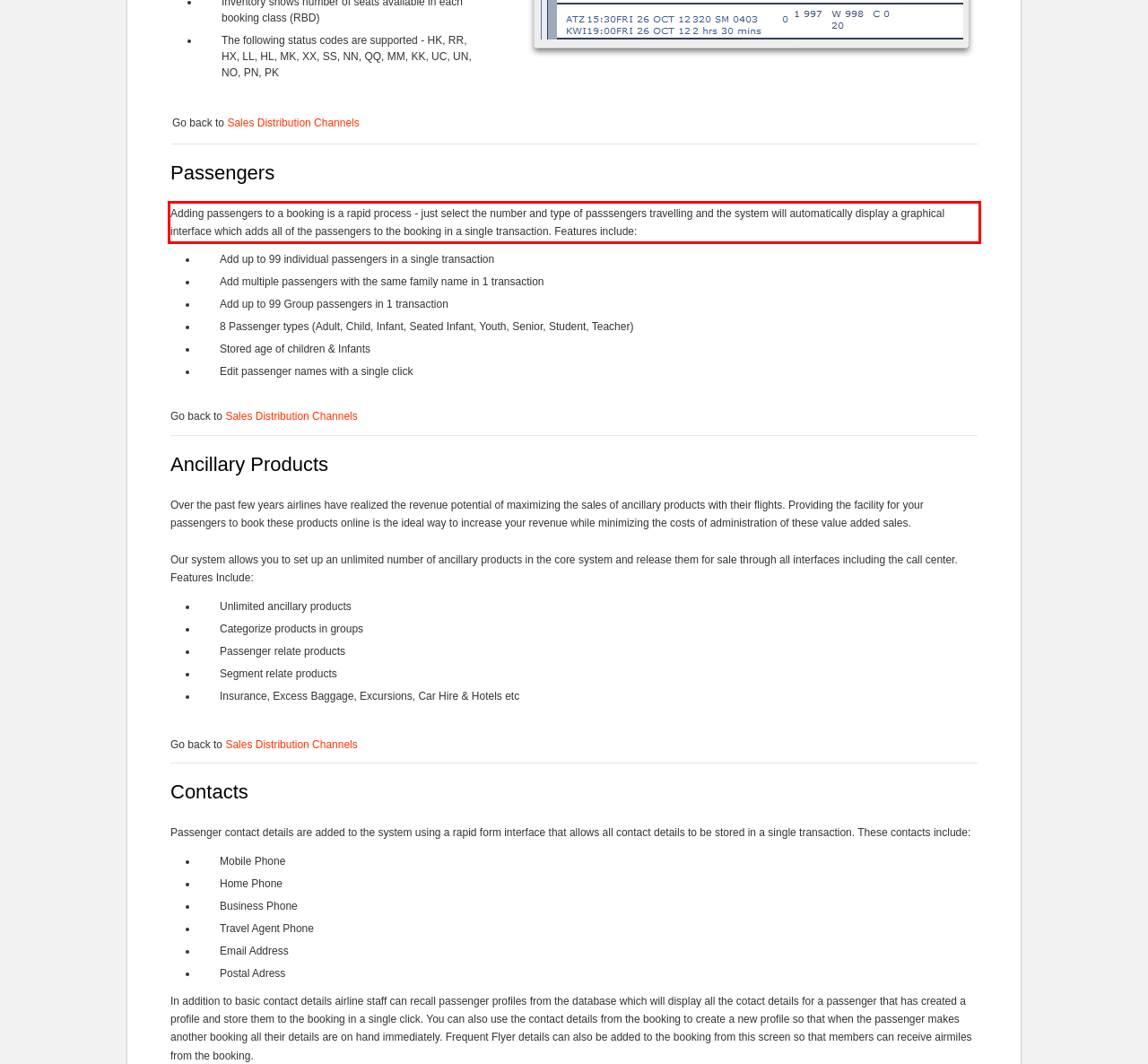Extract and provide the text found inside the red rectangle in the screenshot of the webpage.

Adding passengers to a booking is a rapid process - just select the number and type of passsengers travelling and the system will automatically display a graphical interface which adds all of the passengers to the booking in a single transaction. Features include: